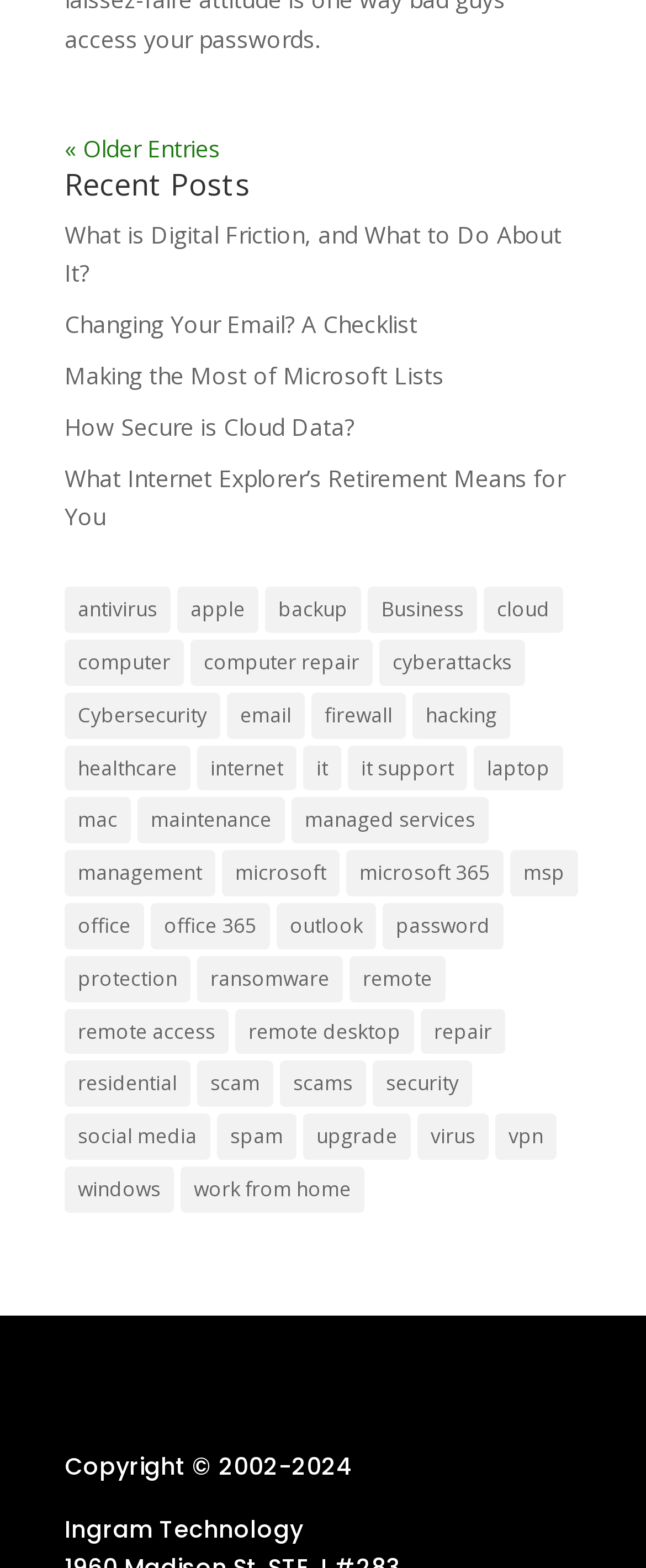Answer the following in one word or a short phrase: 
How many items are in the 'antivirus' category?

9